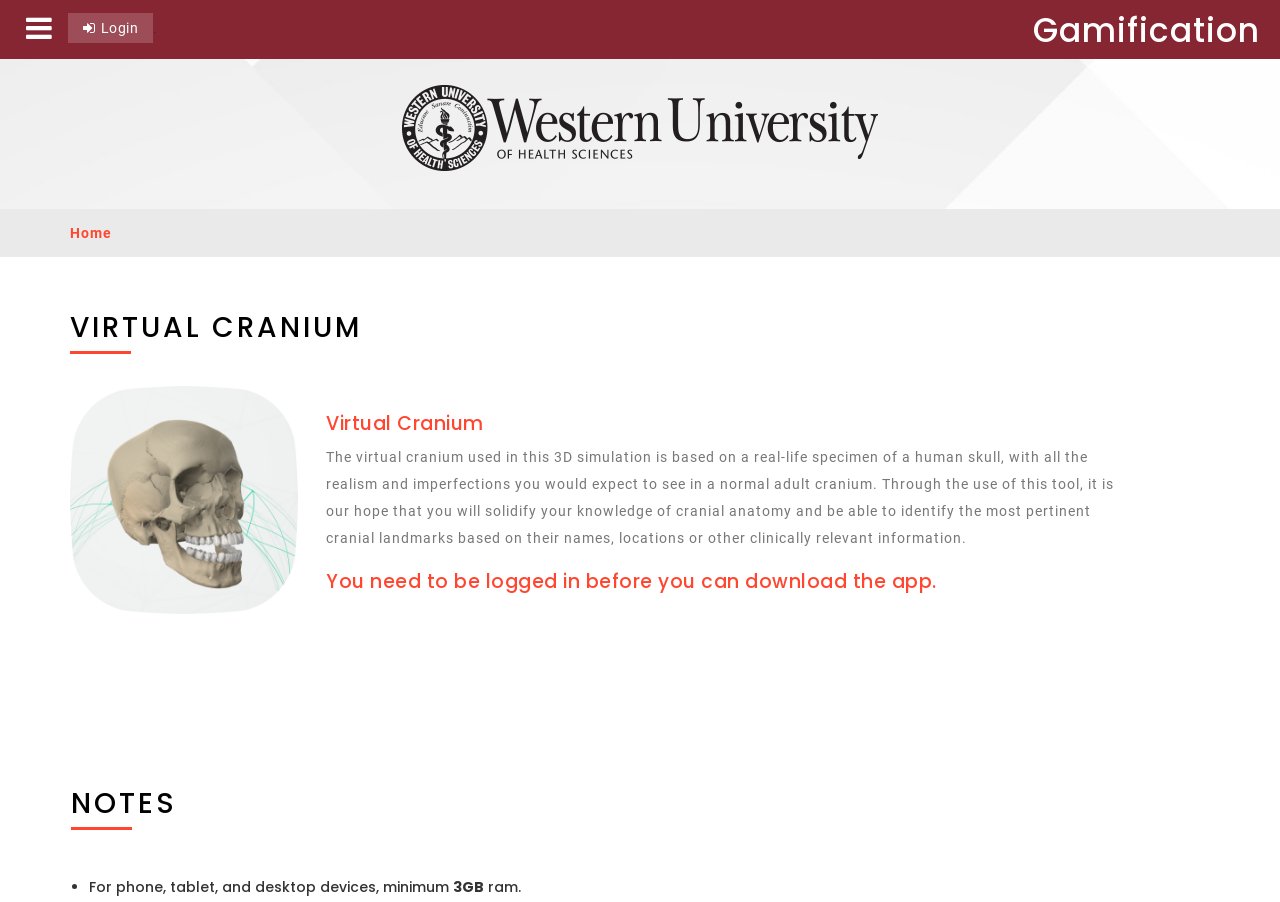Based on the provided description, "Home", find the bounding box of the corresponding UI element in the screenshot.

[0.055, 0.25, 0.088, 0.268]